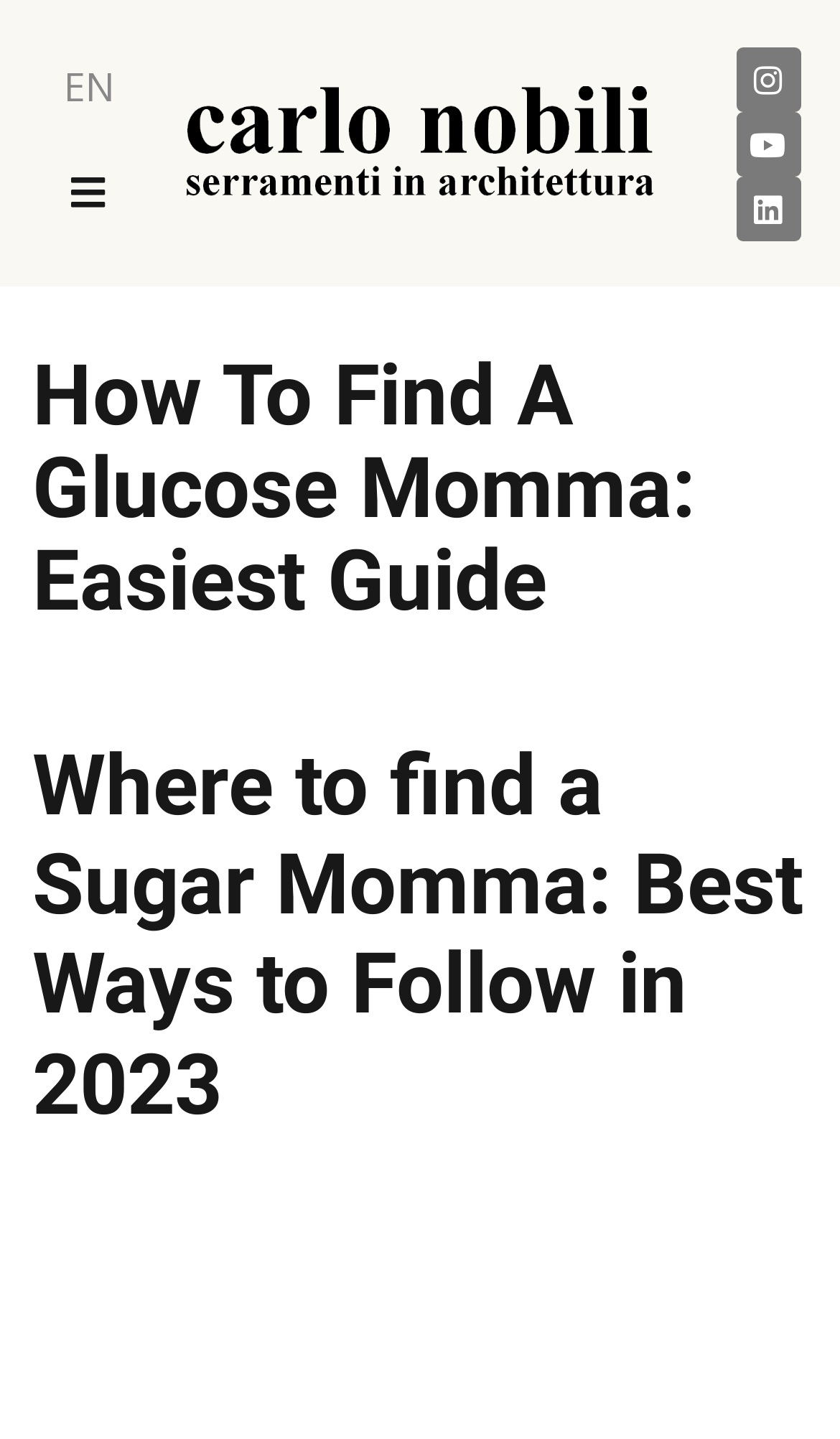Summarize the webpage with intricate details.

The webpage is about finding a sugar momma, with a focus on the best ways to follow in 2023. At the top left corner, there is a link to switch the language to "EN". Next to it, there is a button to open or close the menu. On the top right corner, there is a link to "carlo nobili" with an accompanying image of the same name. 

Below the top section, there are three social media links: Instagram, Youtube, and Linkedin, aligned horizontally and located at the top right corner of the page. 

The main content of the webpage is divided into two sections. The first section has a heading that reads "How To Find A Glucose Momma: Easiest Guide". The second section has a heading that reads "Where to find a Sugar Momma: Best Ways to Follow in 2023", which is a more detailed guide that was last updated on January 17, 2023, and is estimated to take 12 minutes to read.